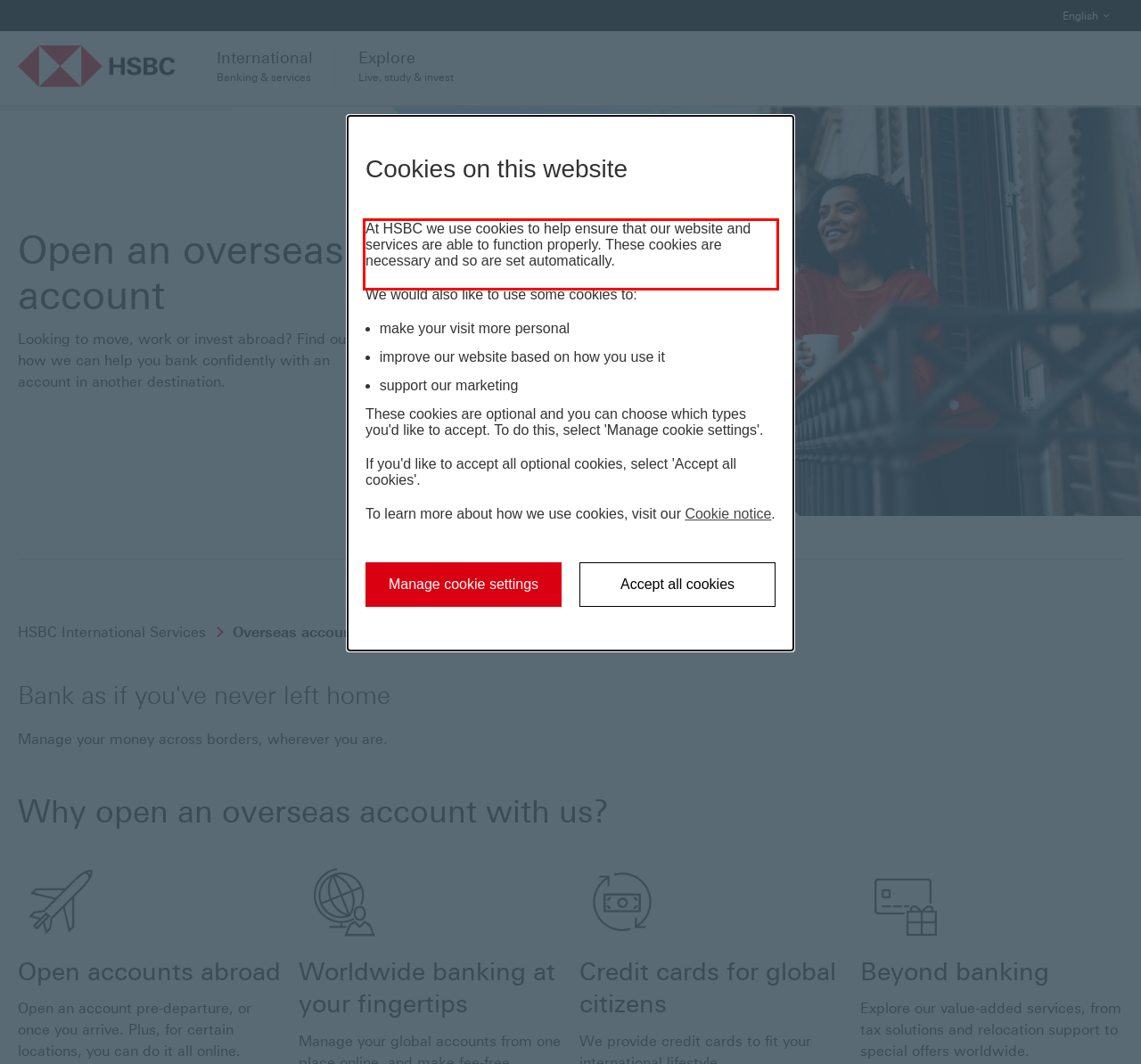There is a screenshot of a webpage with a red bounding box around a UI element. Please use OCR to extract the text within the red bounding box.

At HSBC we use cookies to help ensure that our website and services are able to function properly. These cookies are necessary and so are set automatically.